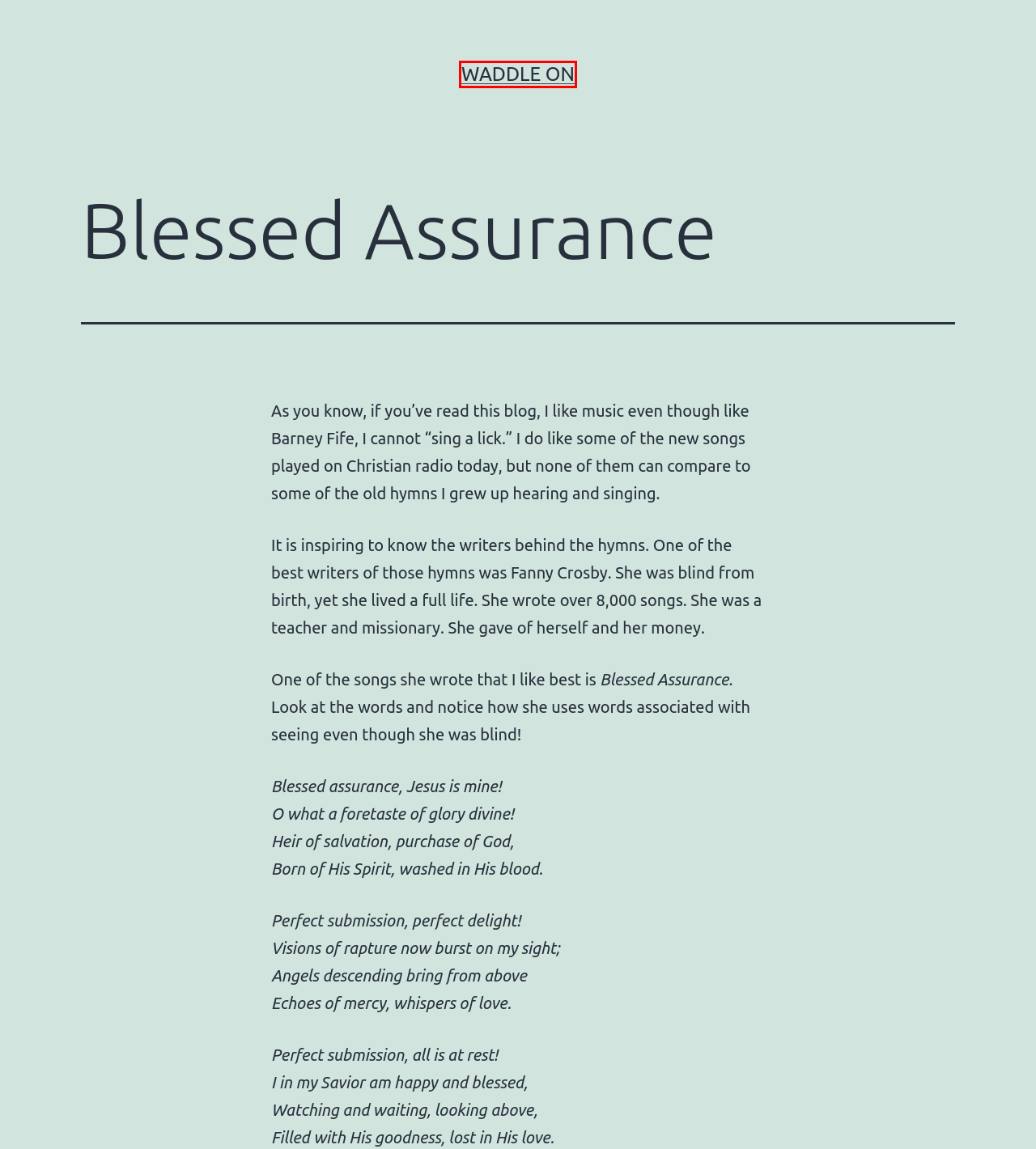You are given a screenshot of a webpage with a red bounding box around an element. Choose the most fitting webpage description for the page that appears after clicking the element within the red bounding box. Here are the candidates:
A. September 2022 – Waddle On
B. Waddle On
C. One Last Time – Waddle On
D. October 2020 – Waddle On
E. December 2018 – Waddle On
F. May 2019 – Waddle On
G. June 2019 – Waddle On
H. September 2019 – Waddle On

B